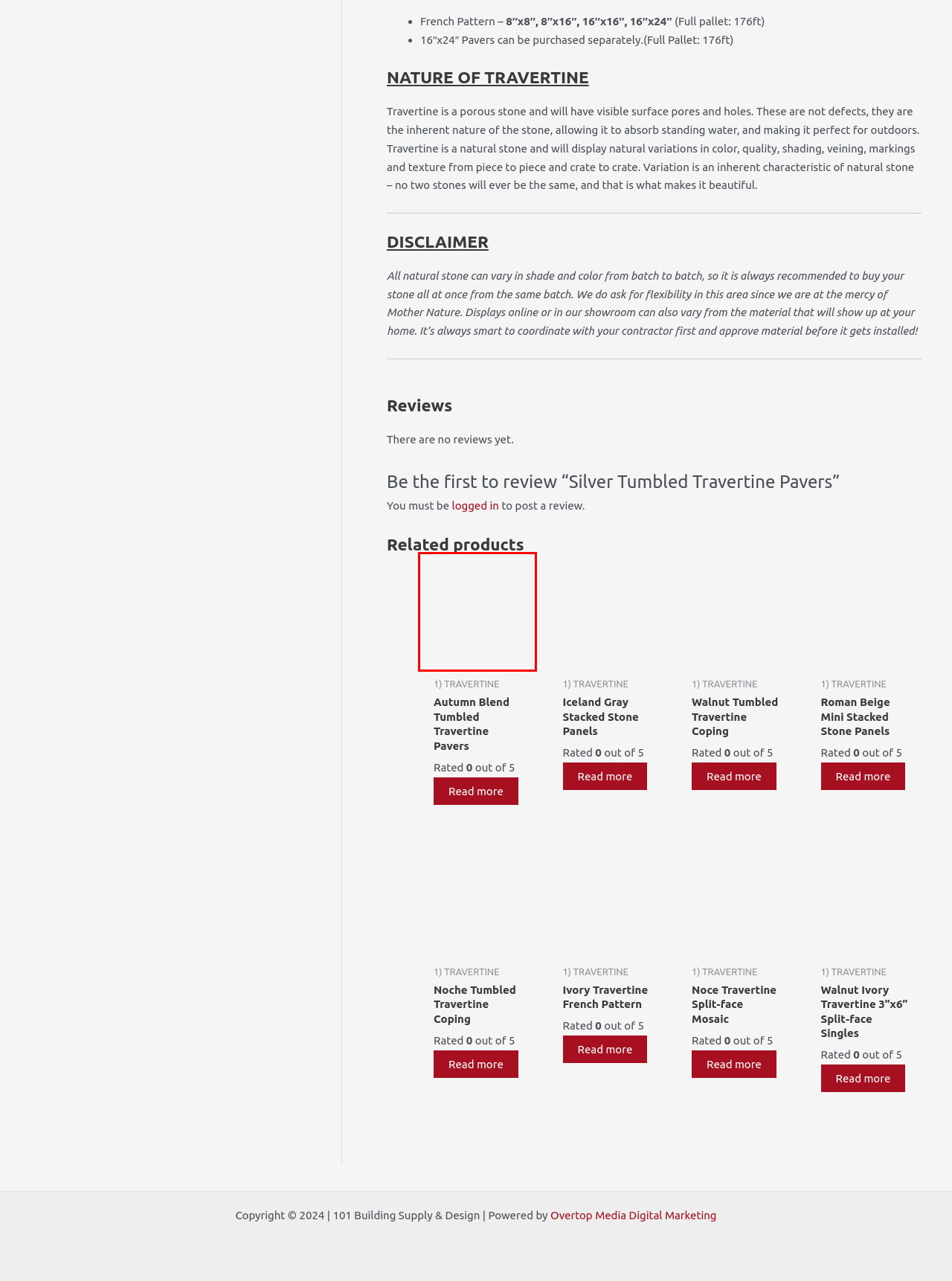You have a screenshot of a webpage with a red bounding box around an element. Choose the best matching webpage description that would appear after clicking the highlighted element. Here are the candidates:
A. Noche Tumbled Travertine Coping - 101 Building Supply & Design
B. Ivory Travertine French Pattern - 101 Building Supply & Design
C. Autumn Blend Tumbled Travertine Pavers - 101 Building Supply & Design
D. Iceland Gray Stacked Stone Panels - 101 Building Supply & Design
E. Noce Travertine Split-face Mosaic - 101 Building Supply & Design
F. My account - 101 Building Supply & Design
G. Roman Beige Mini Stacked Stone Panels - 101 Building Supply & Design
H. Walnut Ivory Travertine 3”x6” Split-face Singles - 101 Building Supply & Design

C